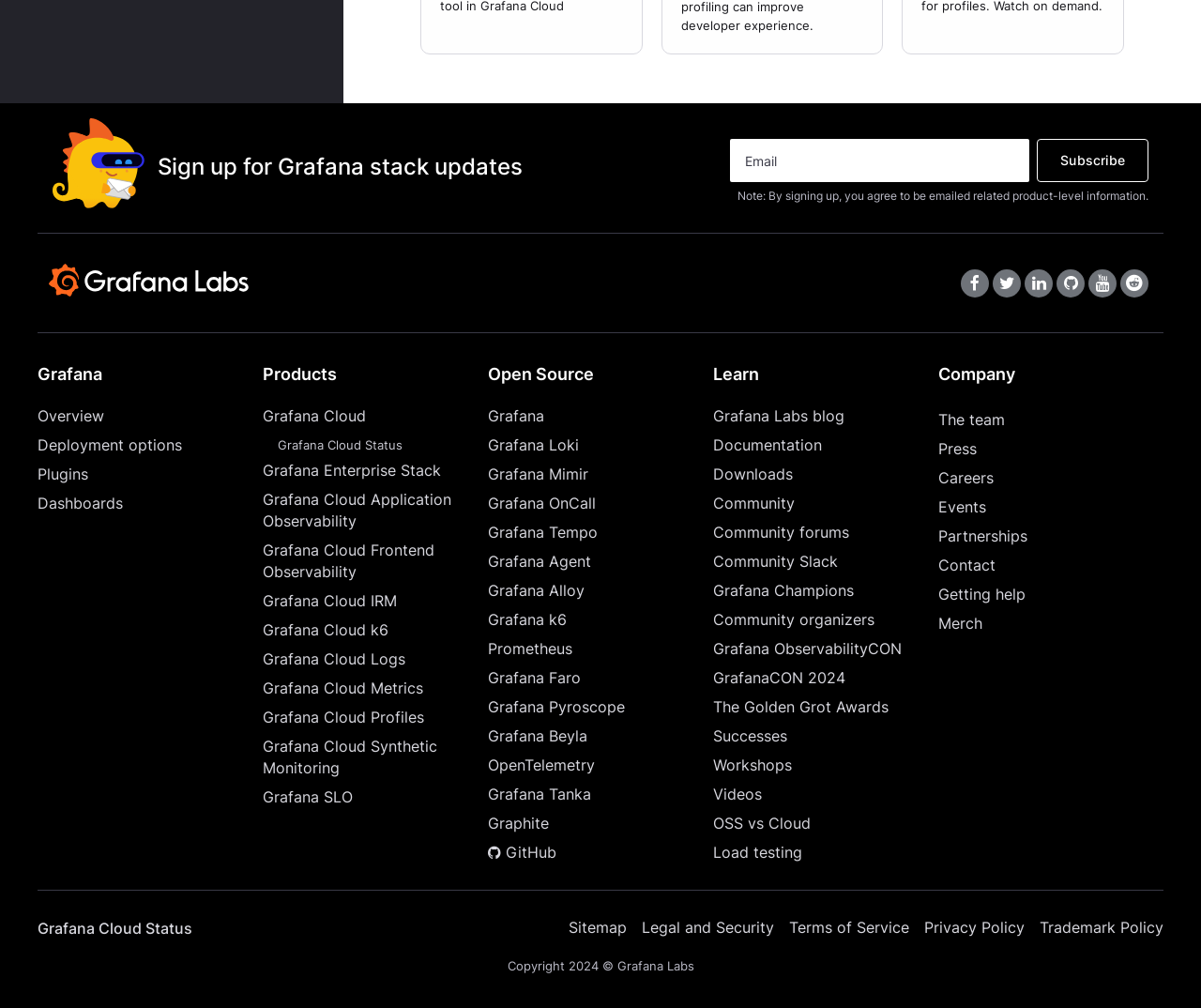Identify the bounding box coordinates of the clickable region necessary to fulfill the following instruction: "Check the Grafana Cloud Status". The bounding box coordinates should be four float numbers between 0 and 1, i.e., [left, top, right, bottom].

[0.219, 0.431, 0.335, 0.453]